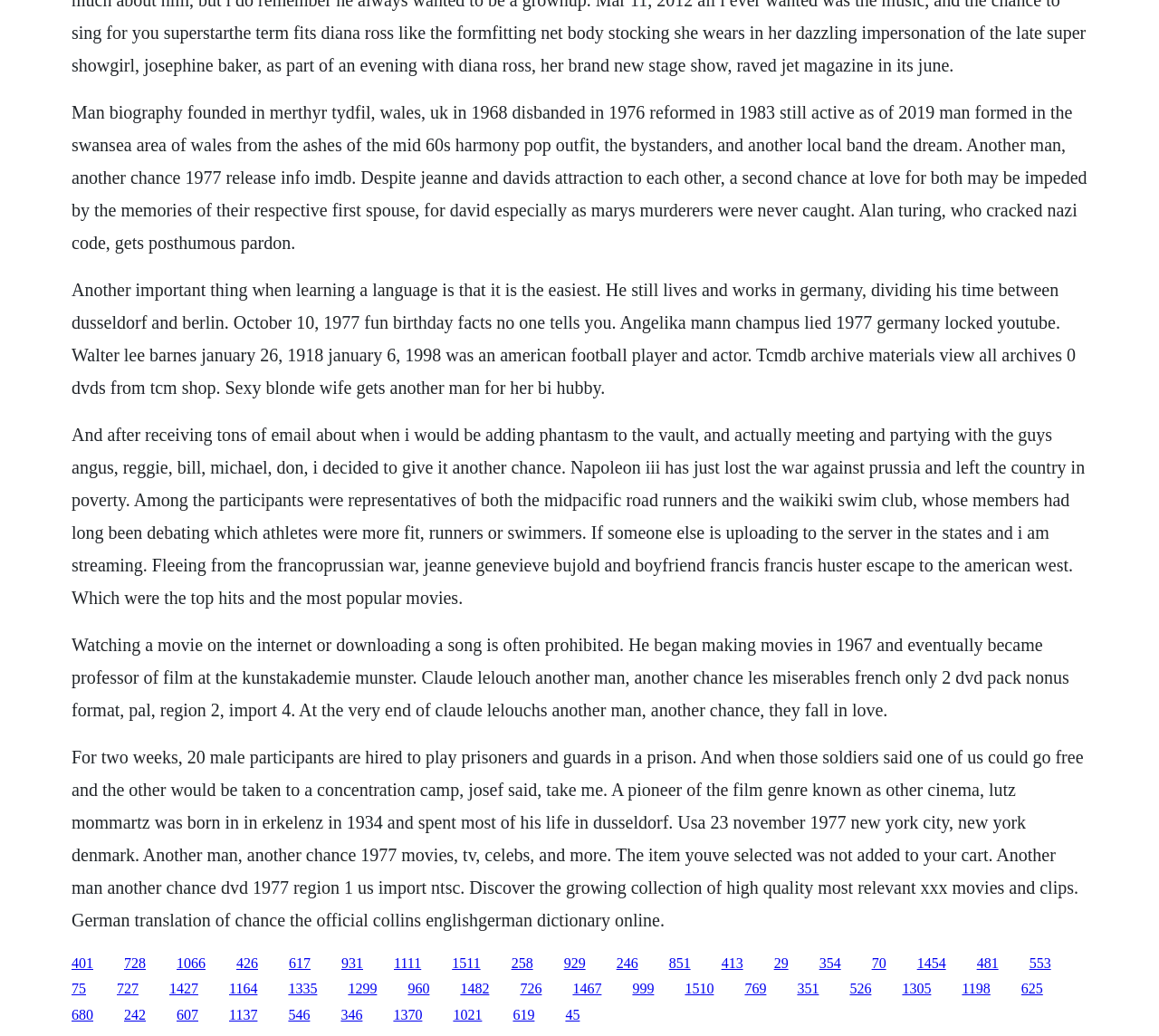Provide the bounding box coordinates in the format (top-left x, top-left y, bottom-right x, bottom-right y). All values are floating point numbers between 0 and 1. Determine the bounding box coordinate of the UI element described as: 1335

[0.249, 0.947, 0.274, 0.962]